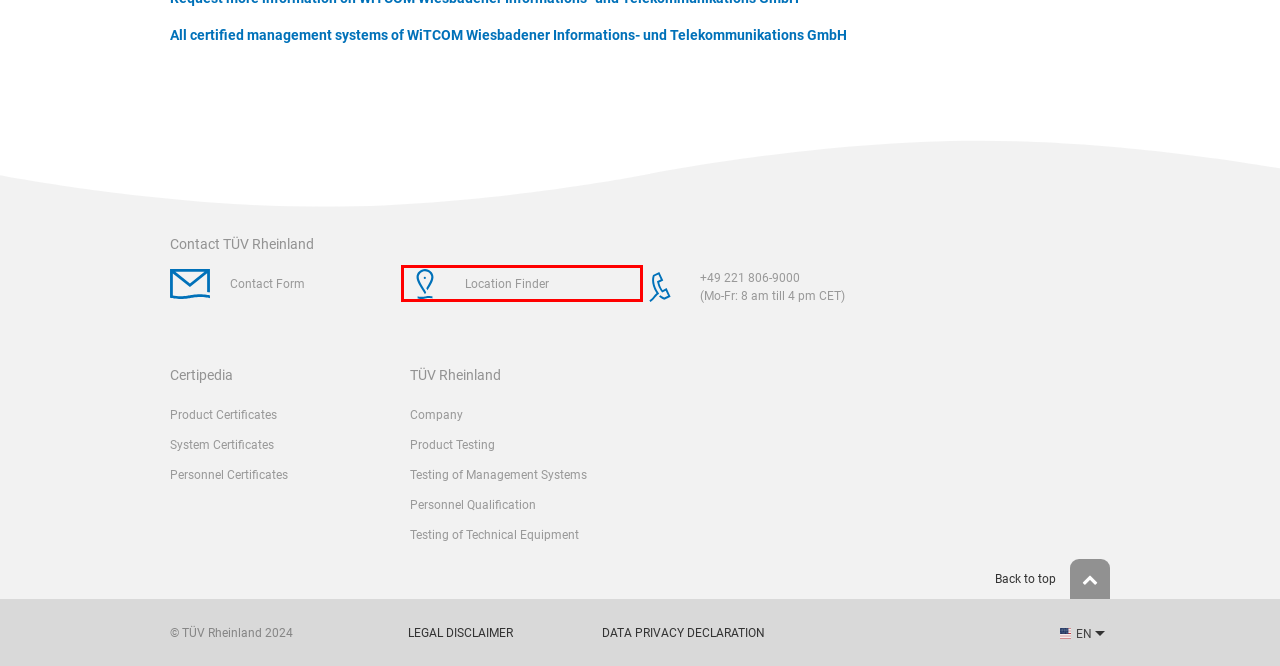Examine the screenshot of a webpage with a red bounding box around a UI element. Your task is to identify the webpage description that best corresponds to the new webpage after clicking the specified element. The given options are:
A. Training and certification of TÜV Rheinland Academy
B. Services for Building | WO | TÜV Rheinland
C. Services for Quality Management Systems | WO | TÜV Rheinland
D. | CN | TÜV Rheinland
E. TÜV Rheinland | WO | TÜV Rheinland
F. Worldwide Locations | WO | TÜV Rheinland
G. Services for Toys, Furniture and Hardgoods | WO | TÜV Rheinland
H. Data Protection Declaration | WO | TÜV Rheinland

F